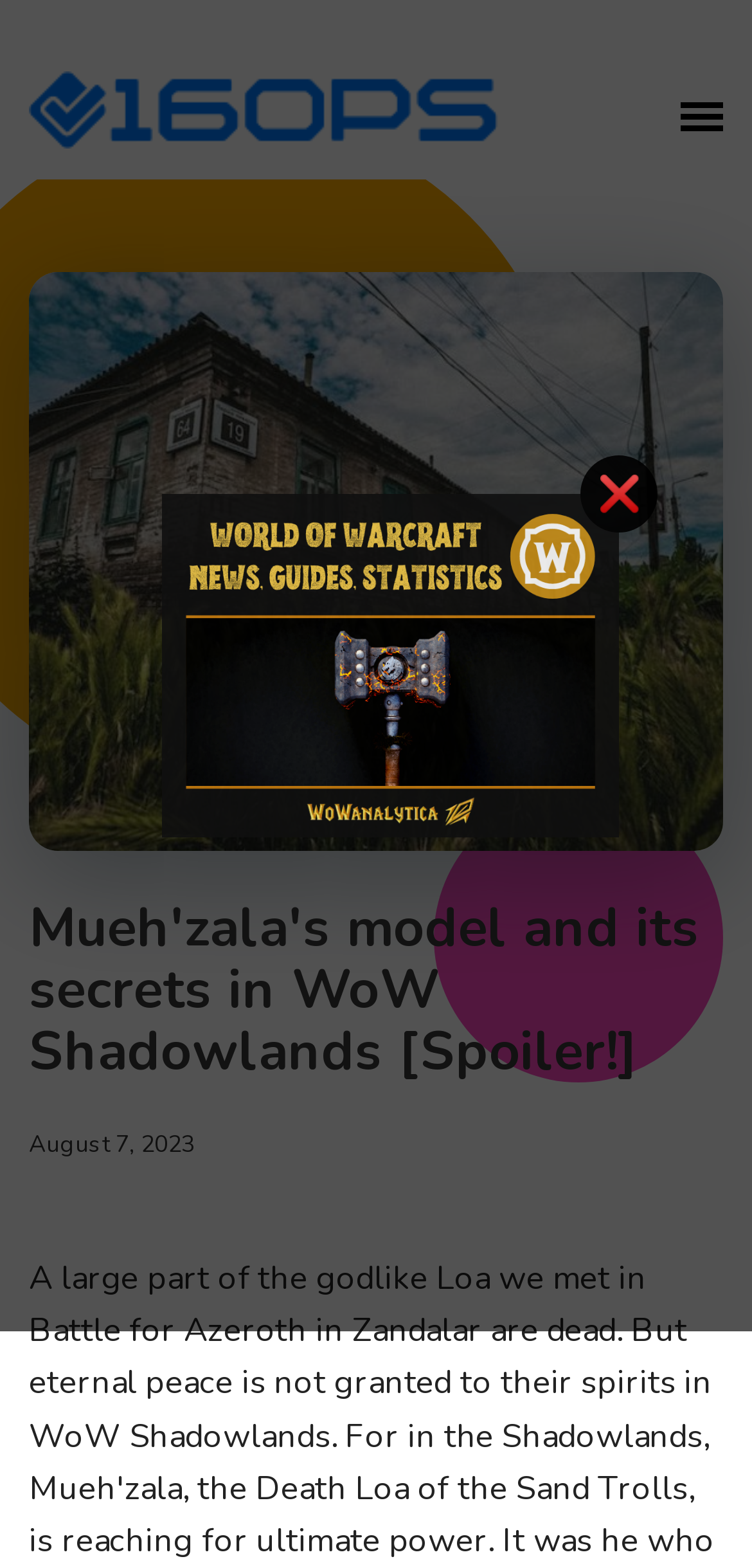Determine the main headline of the webpage and provide its text.

Mueh'zala's model and its secrets in WoW Shadowlands [Spoiler!]